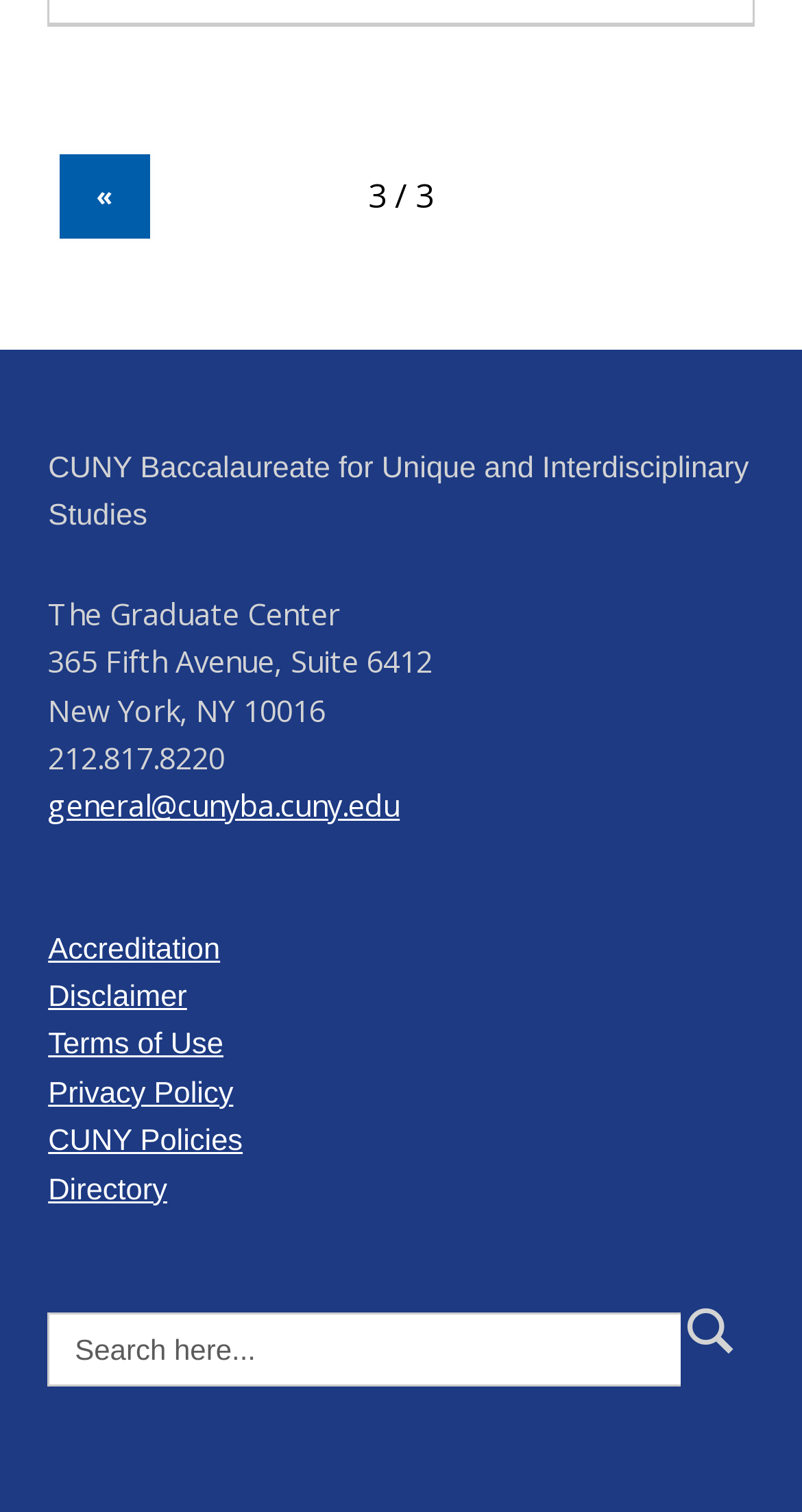What is the address of the university?
Answer the question with a single word or phrase, referring to the image.

365 Fifth Avenue, Suite 6412, New York, NY 10016